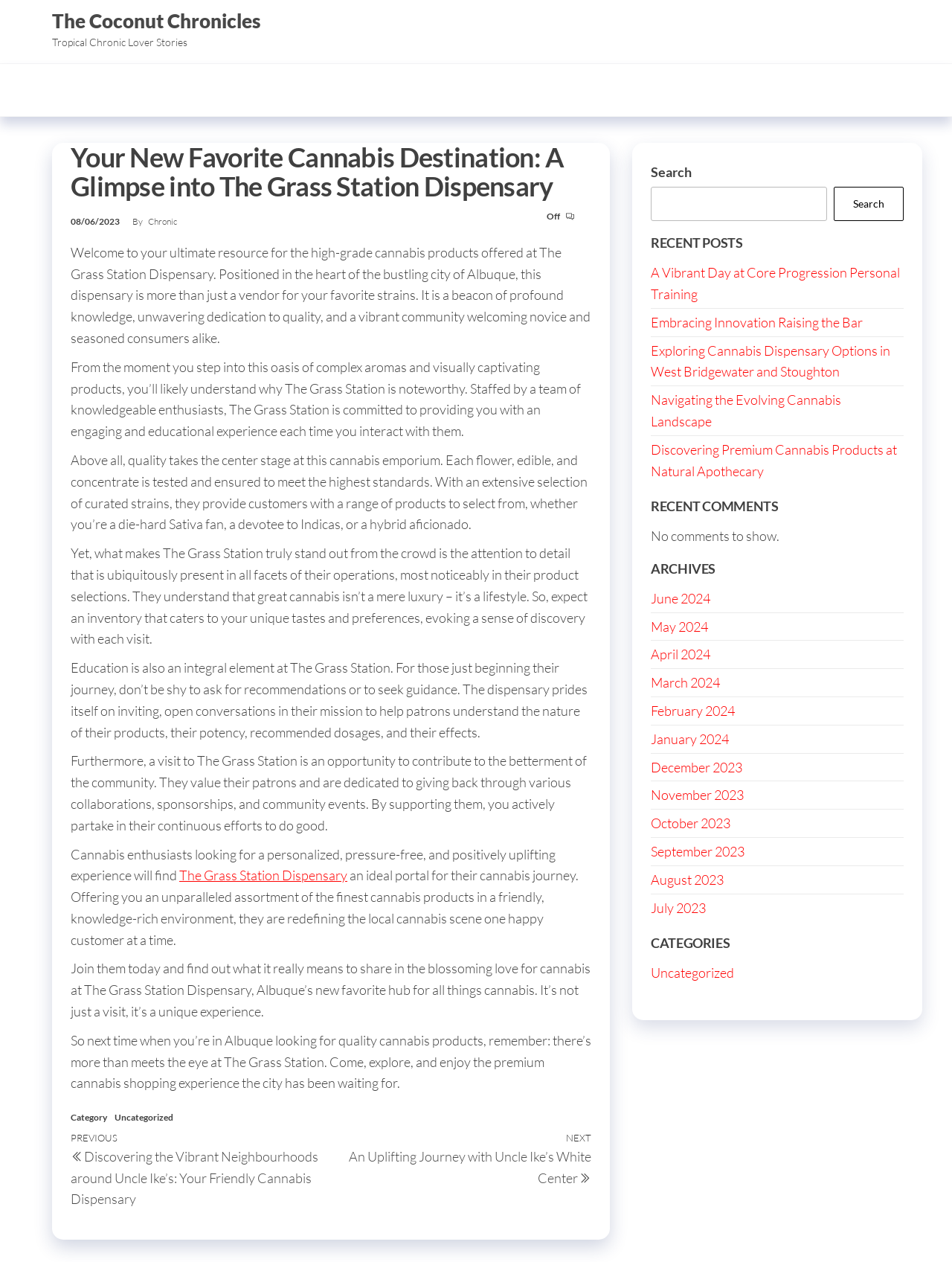Please identify the bounding box coordinates of the area that needs to be clicked to follow this instruction: "Read the previous post".

[0.074, 0.896, 0.348, 0.957]